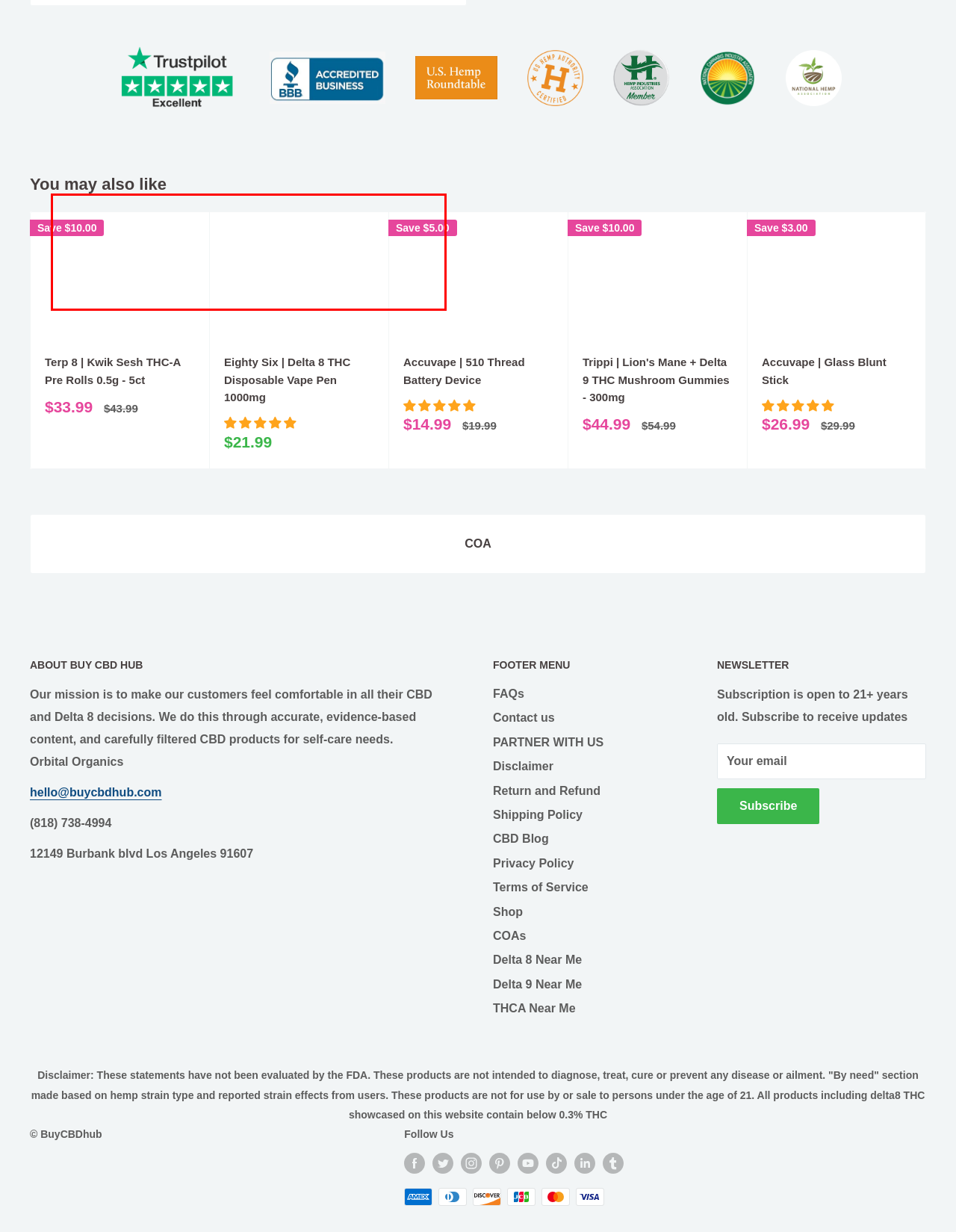You are provided with a screenshot of a webpage containing a red bounding box. Please extract the text enclosed by this red bounding box.

Original Hemp seeks ways to encourage CBD wellness by improving the quality of life naturally. With cutting-edge ingredients, quality manufacturing, and testing, Original Hemp was founded to provide the customers with CBD's benefits and make general wellness available, affordable, and transparent for everyone.